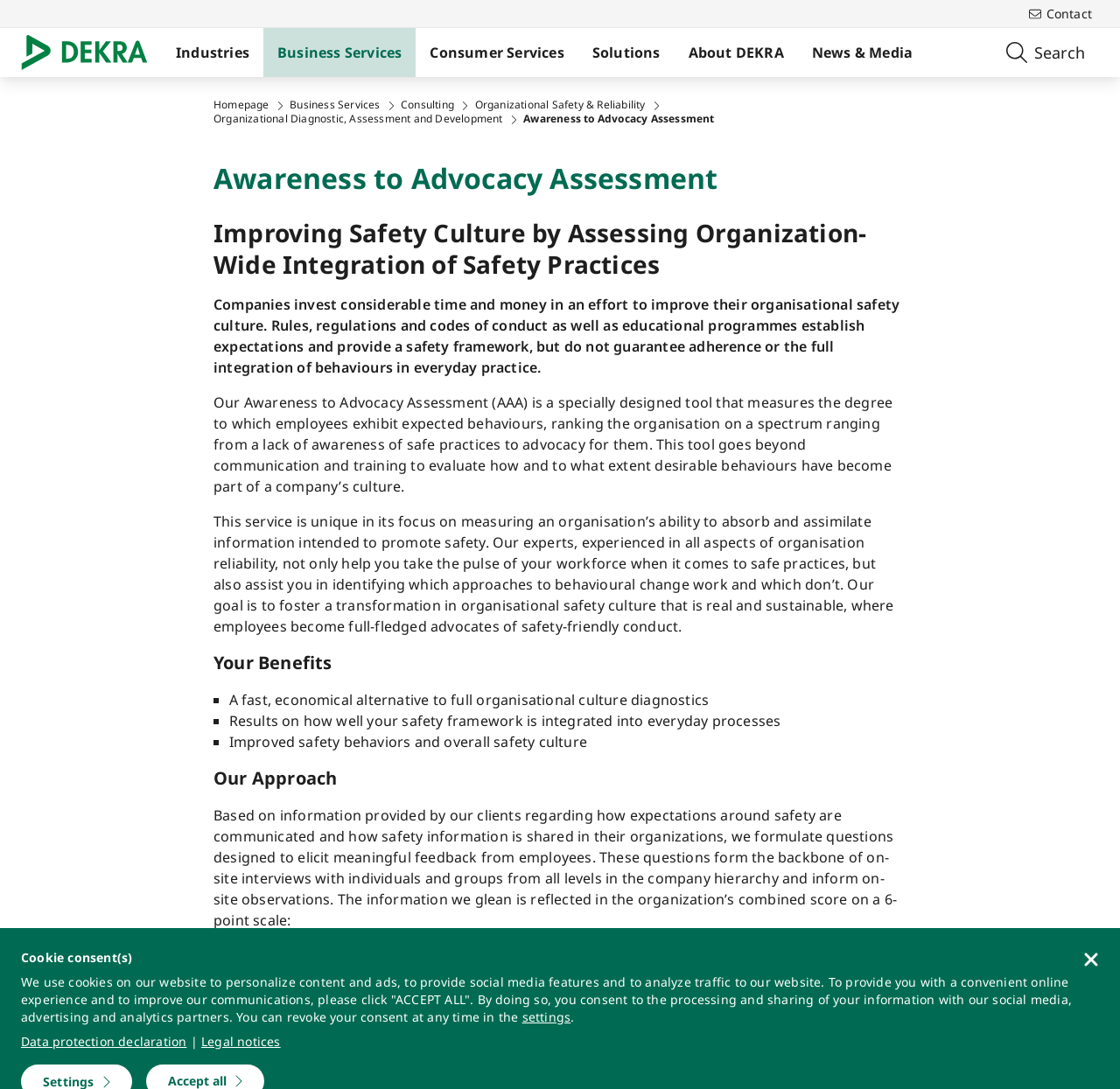How many benefits are mentioned on the webpage? Please answer the question using a single word or phrase based on the image.

3